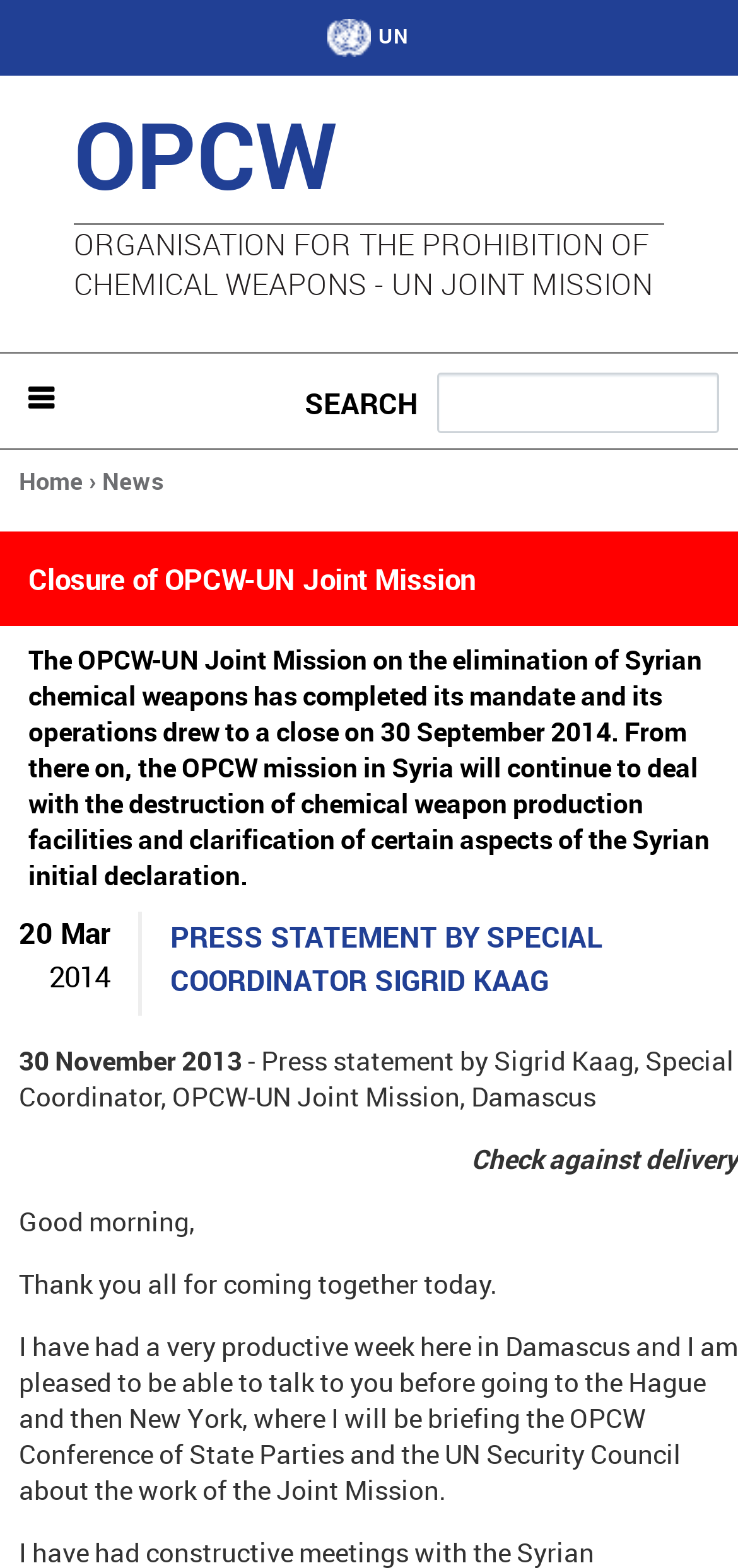Please provide a brief answer to the question using only one word or phrase: 
What is the name of the special coordinator?

Sigrid Kaag